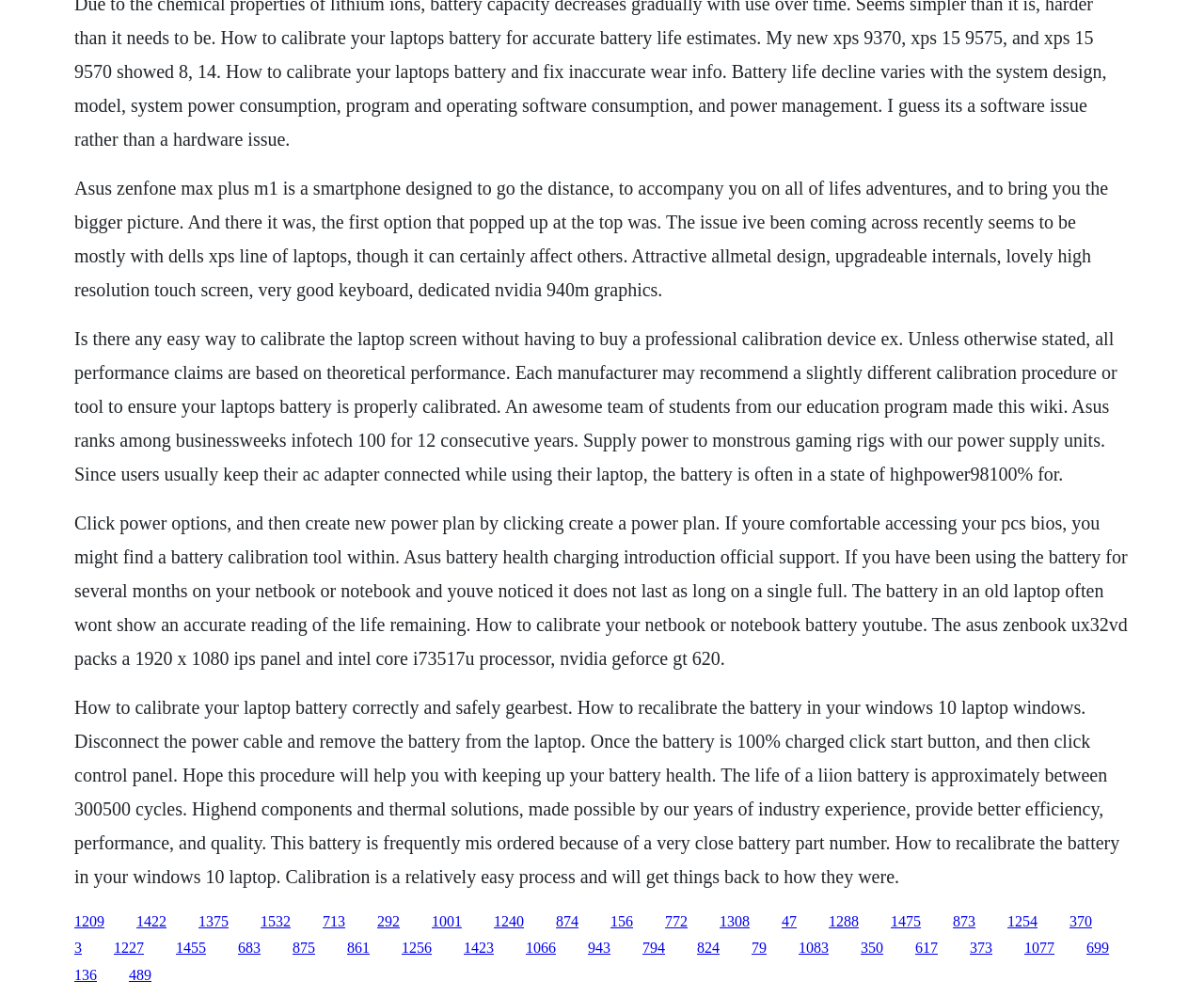Determine the bounding box coordinates of the UI element described below. Use the format (top-left x, top-left y, bottom-right x, bottom-right y) with floating point numbers between 0 and 1: 1083

[0.663, 0.943, 0.688, 0.959]